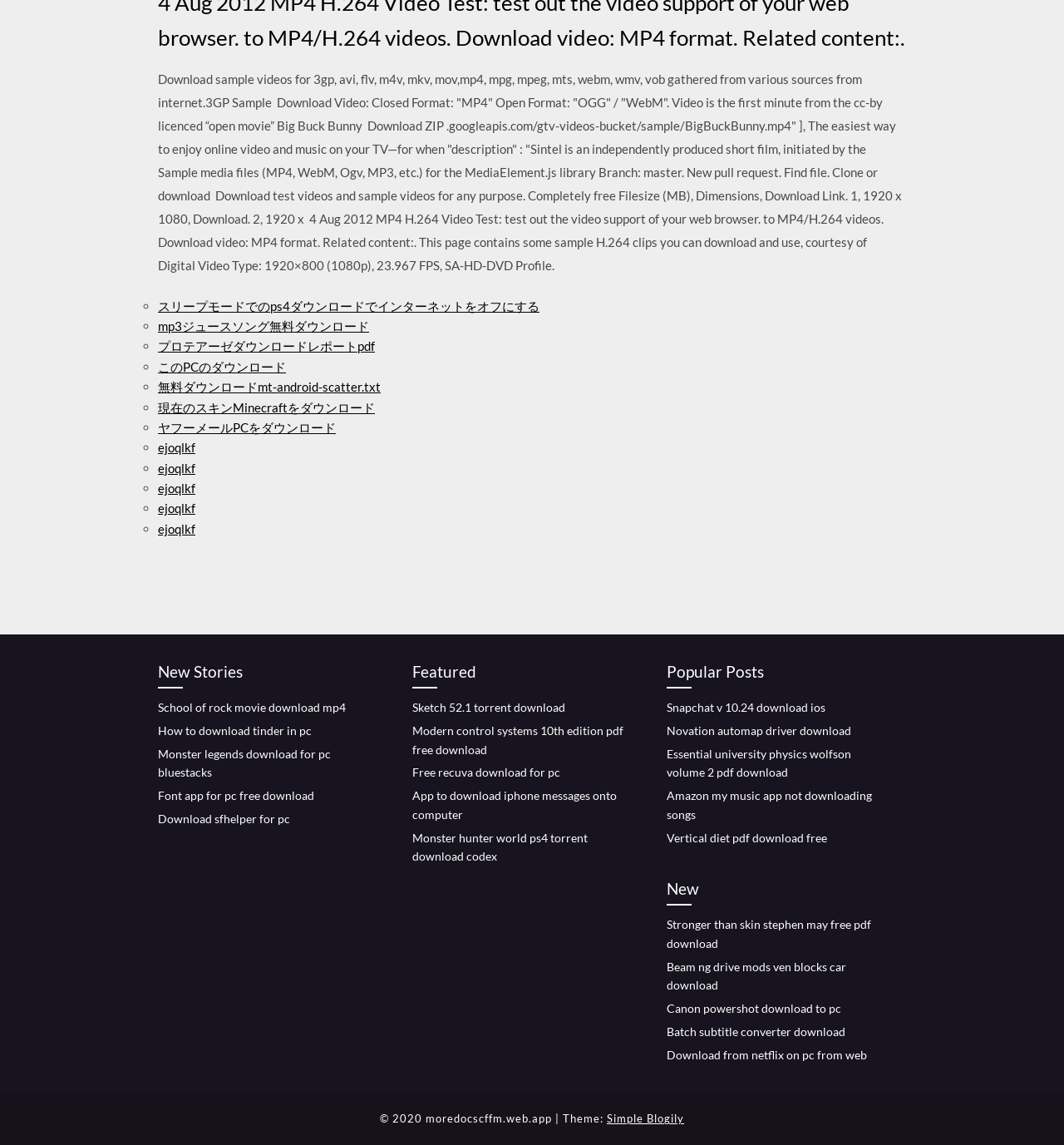Give a one-word or short phrase answer to the question: 
What categories of downloadable files are available on the website?

New Stories, Featured, Popular Posts, New